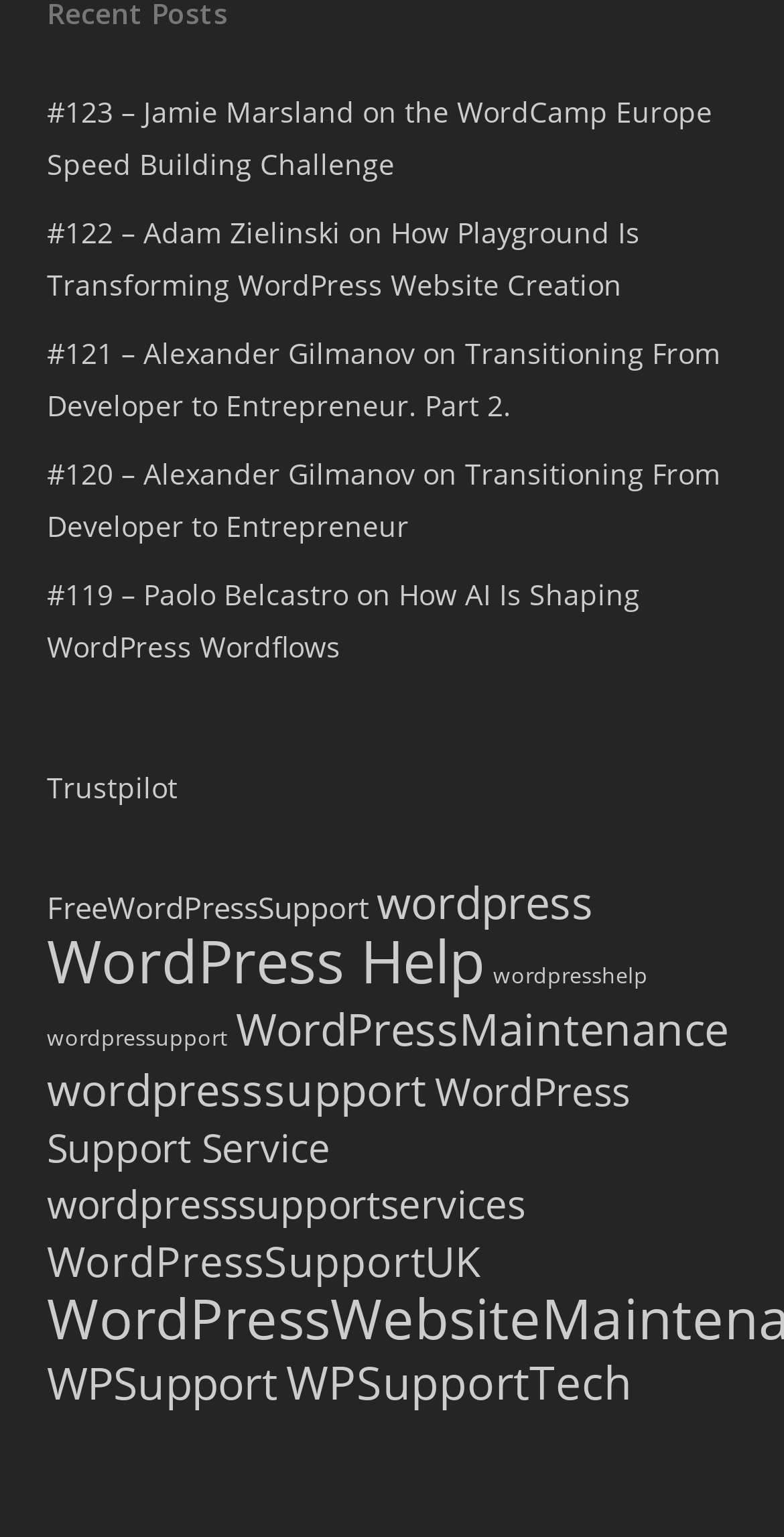Respond to the question below with a single word or phrase:
What is the category with the most items?

WordPress Help